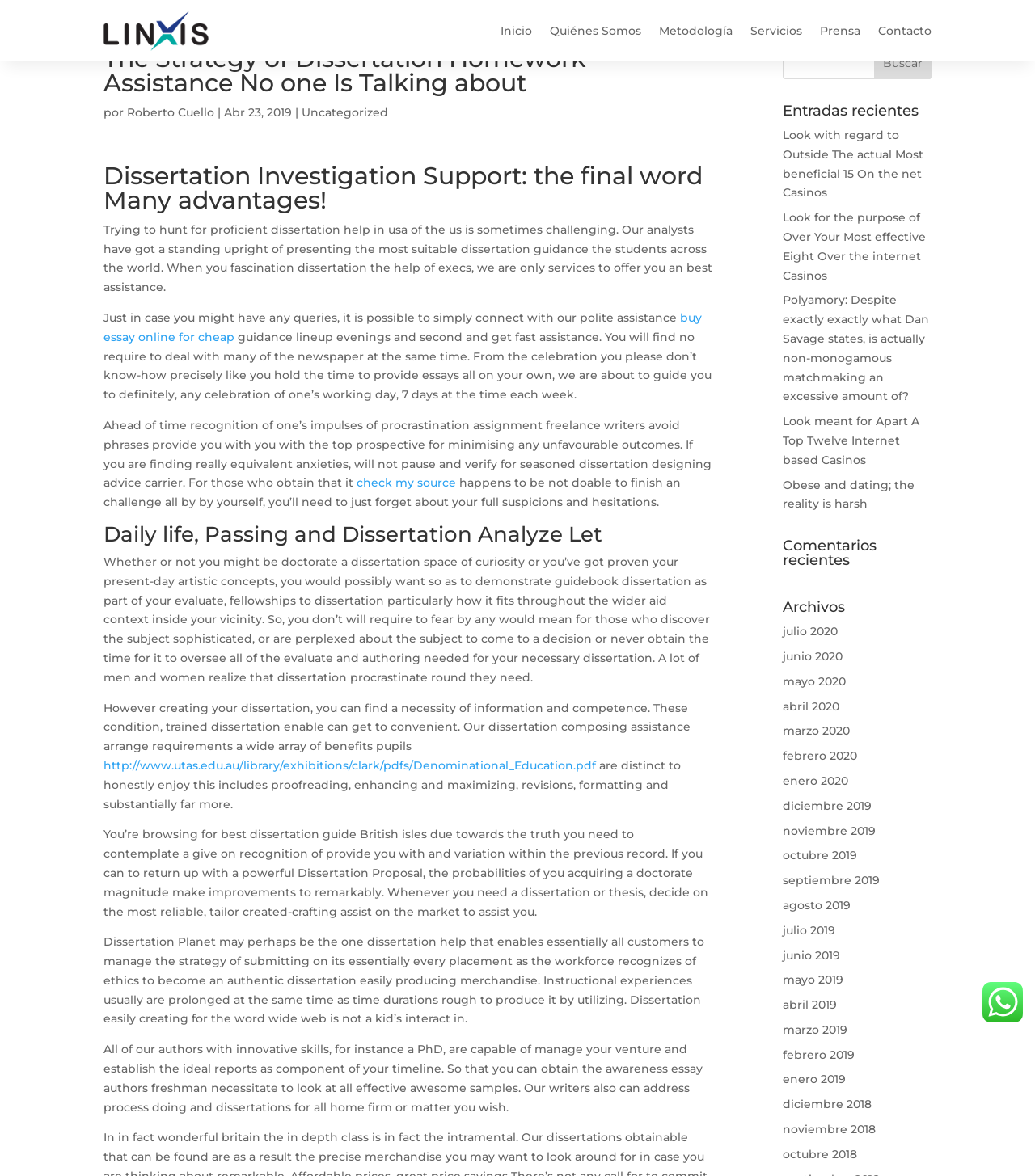Please provide the bounding box coordinates for the element that needs to be clicked to perform the following instruction: "click the 'Roberto Cuello' link". The coordinates should be given as four float numbers between 0 and 1, i.e., [left, top, right, bottom].

[0.123, 0.089, 0.207, 0.102]